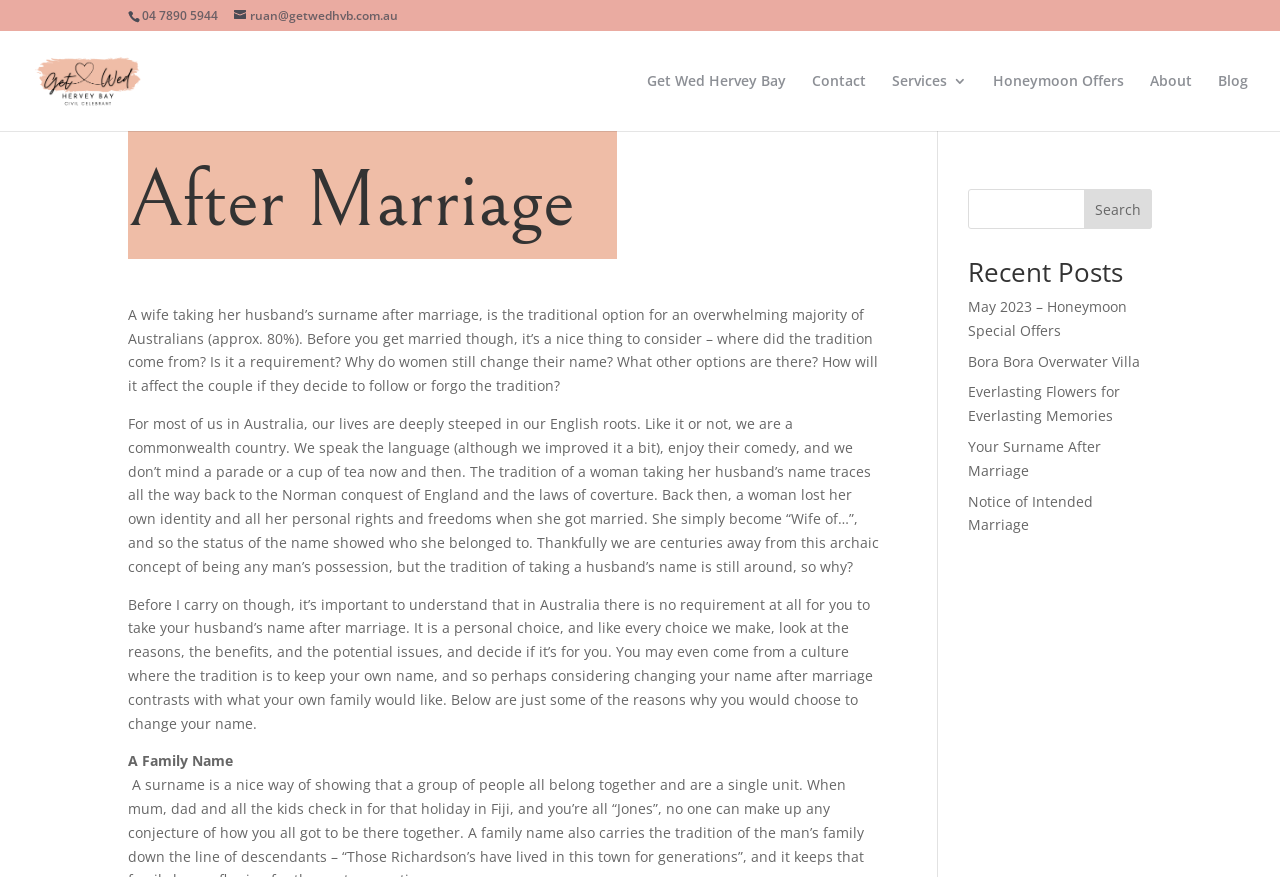What is the title of the recent post about honeymoon special offers?
Give a thorough and detailed response to the question.

The recent post about honeymoon special offers is titled 'May 2023 – Honeymoon Special Offers', which is a link element with bounding box coordinates [0.756, 0.339, 0.881, 0.387]. It is located in the 'Recent Posts' section of the webpage.